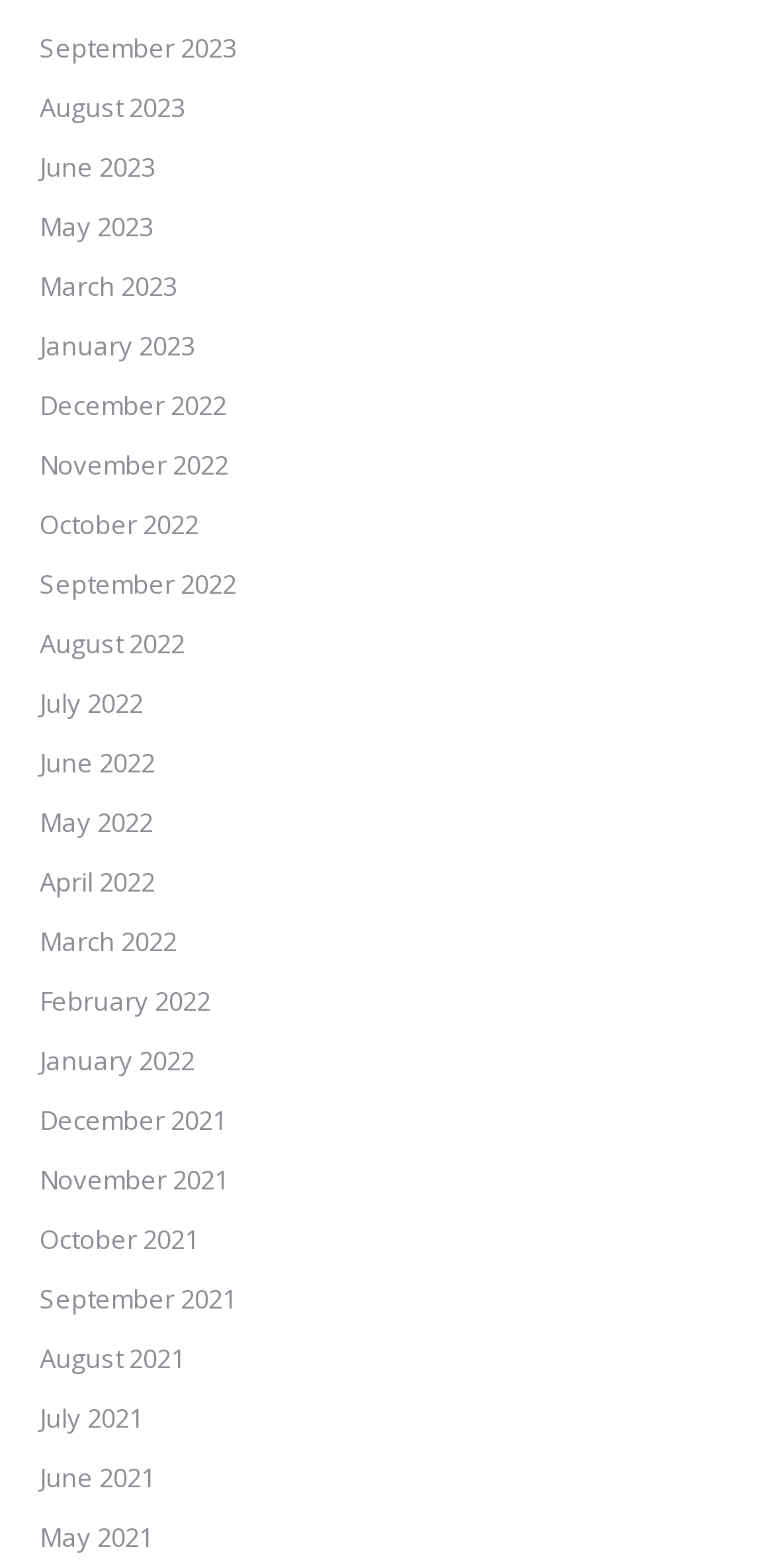Please provide the bounding box coordinate of the region that matches the element description: September 2021. Coordinates should be in the format (top-left x, top-left y, bottom-right x, bottom-right y) and all values should be between 0 and 1.

[0.051, 0.815, 0.305, 0.841]